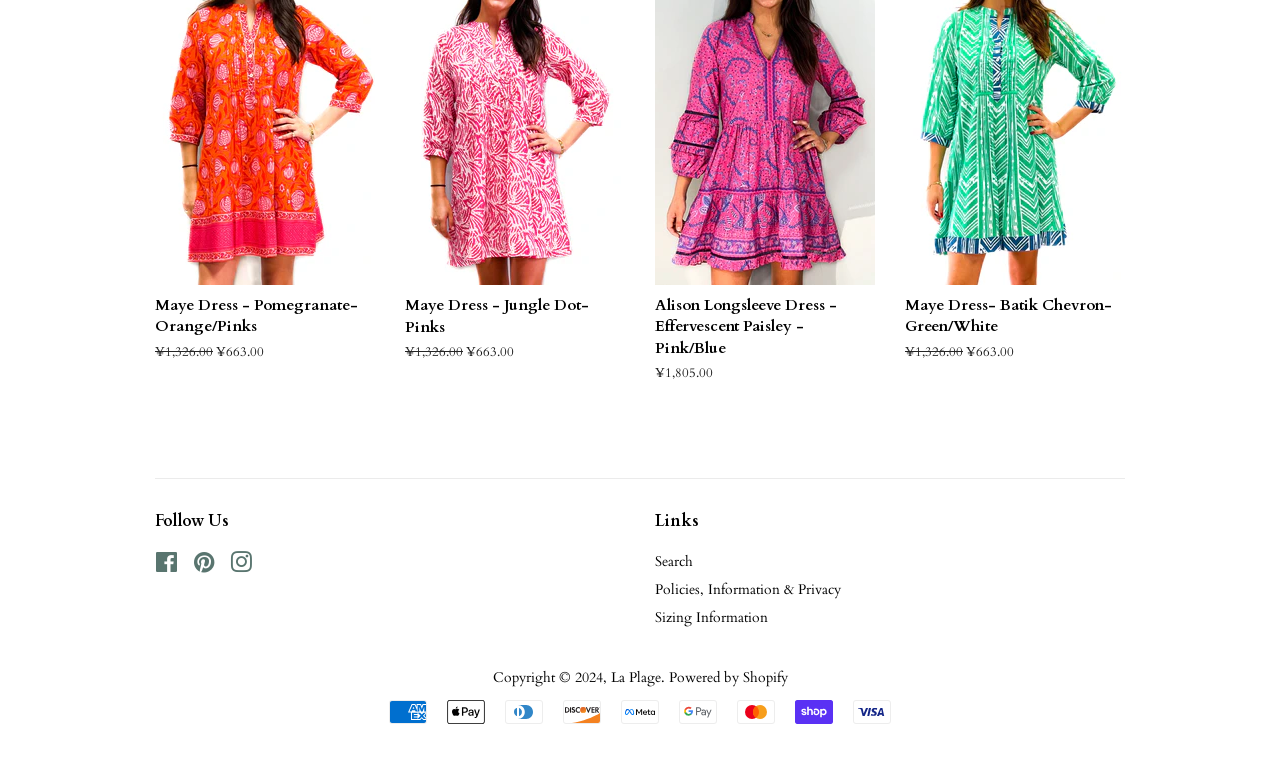Please provide a comprehensive response to the question based on the details in the image: What social media platforms can users follow?

The webpage has a 'Follow Us' section that lists three social media platforms: Facebook, Pinterest, and Instagram. These platforms are represented by links with their respective names.